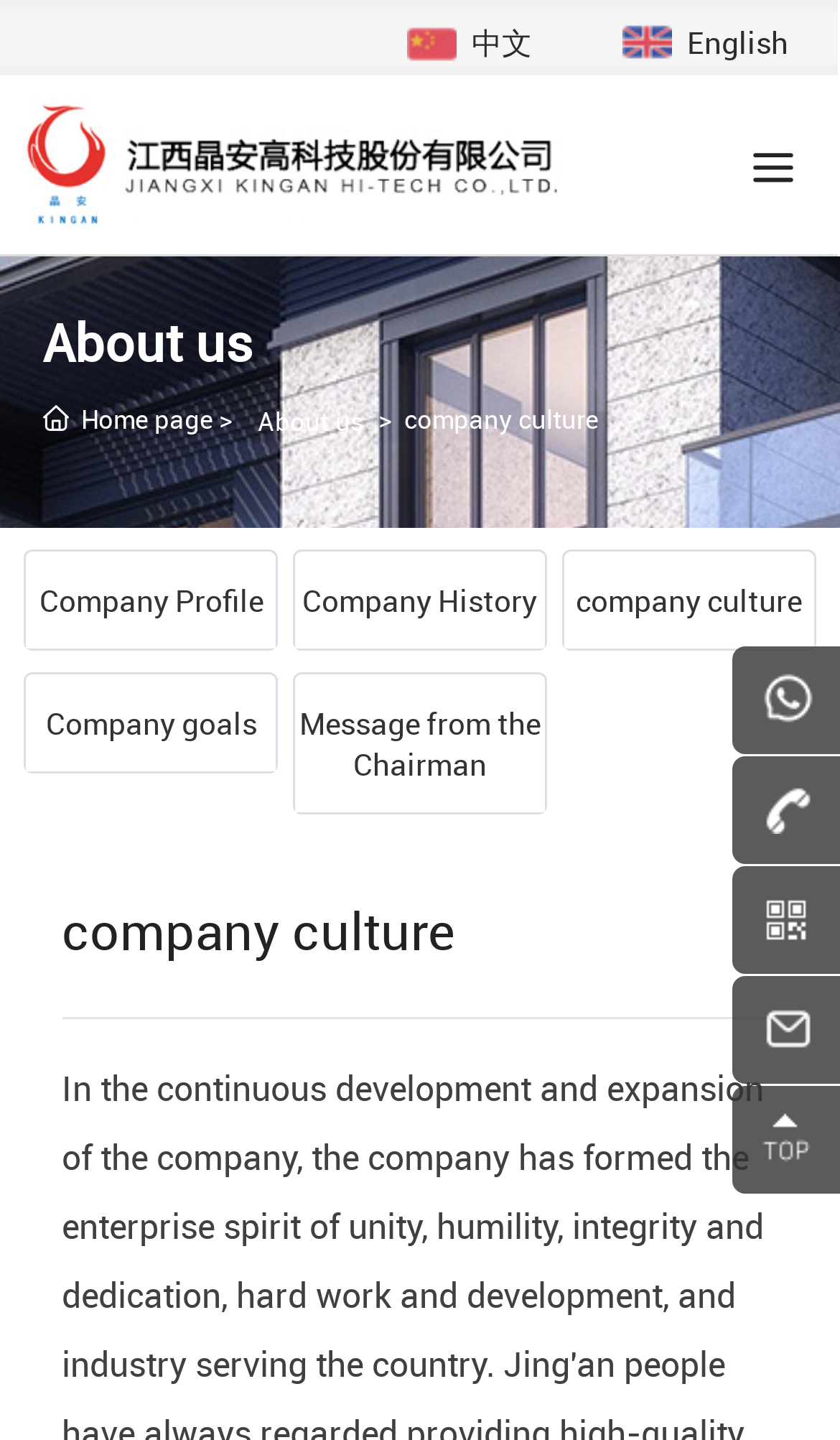What are the main sections of the 'About us' page?
Examine the image and provide an in-depth answer to the question.

I can see a list of links under the 'About us' section, which includes 'Company Profile', 'Company History', 'company culture', 'Company goals', and 'Message from the Chairman', indicating that these are the main sections of the 'About us' page.